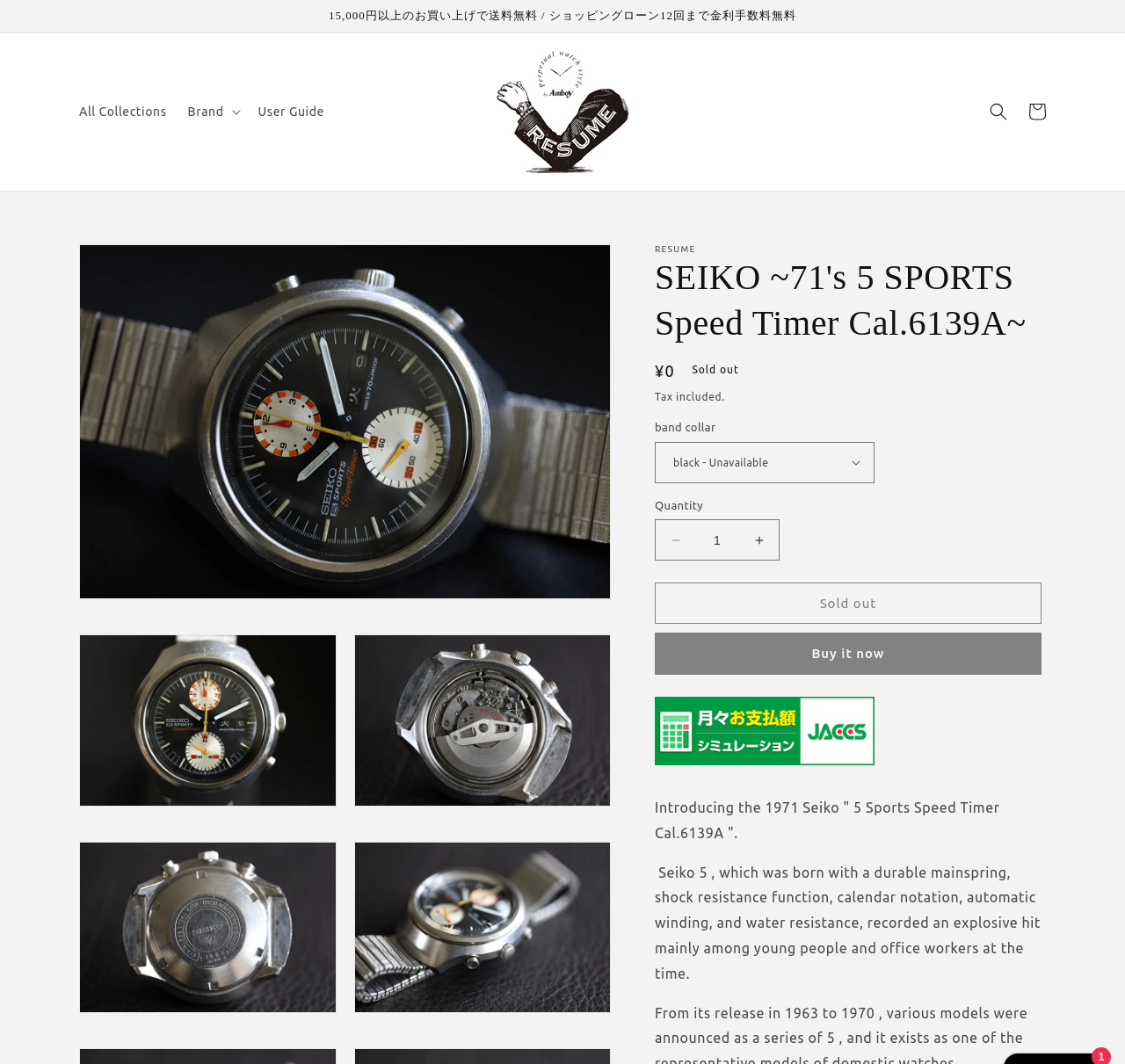Please identify the bounding box coordinates of the element I should click to complete this instruction: 'View the 'User Guide''. The coordinates should be given as four float numbers between 0 and 1, like this: [left, top, right, bottom].

[0.22, 0.088, 0.298, 0.123]